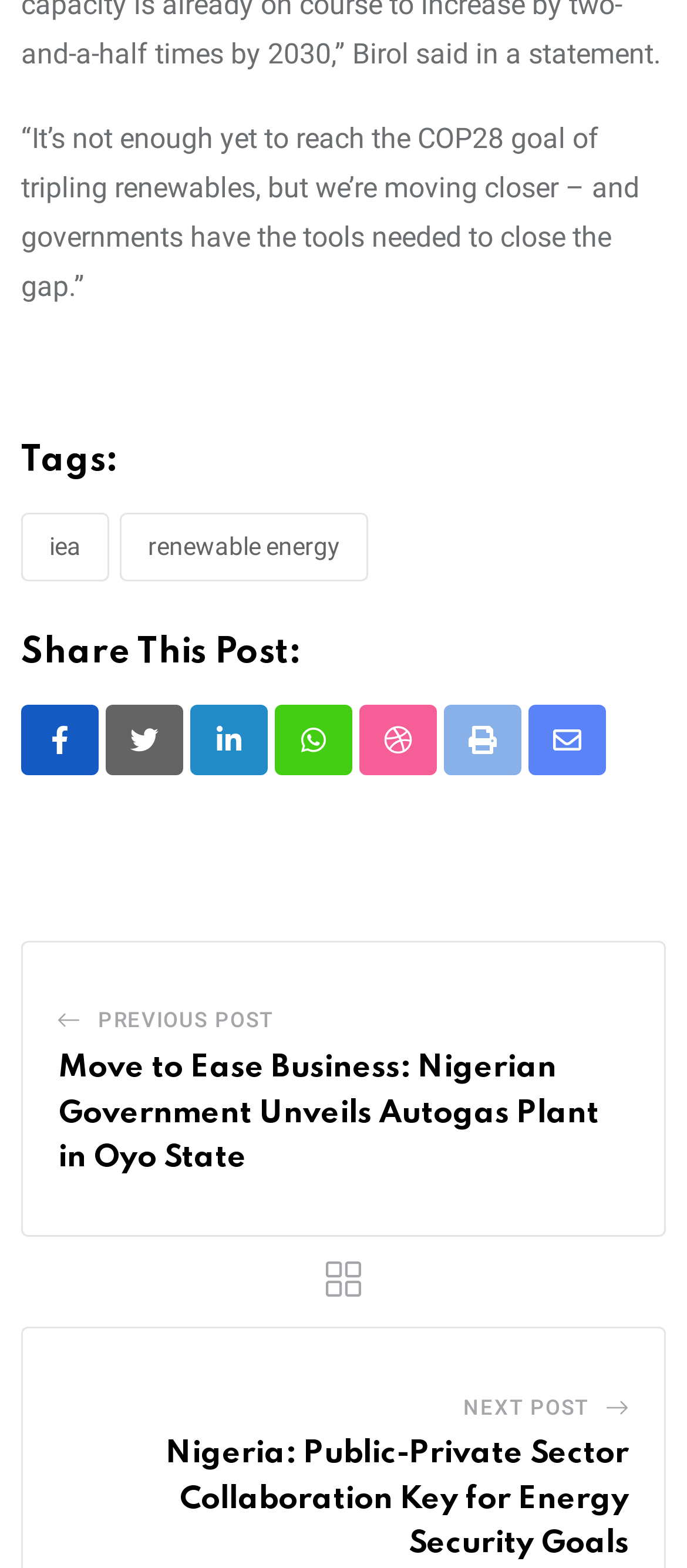What is the title of the previous post?
Please answer using one word or phrase, based on the screenshot.

Move to Ease Business